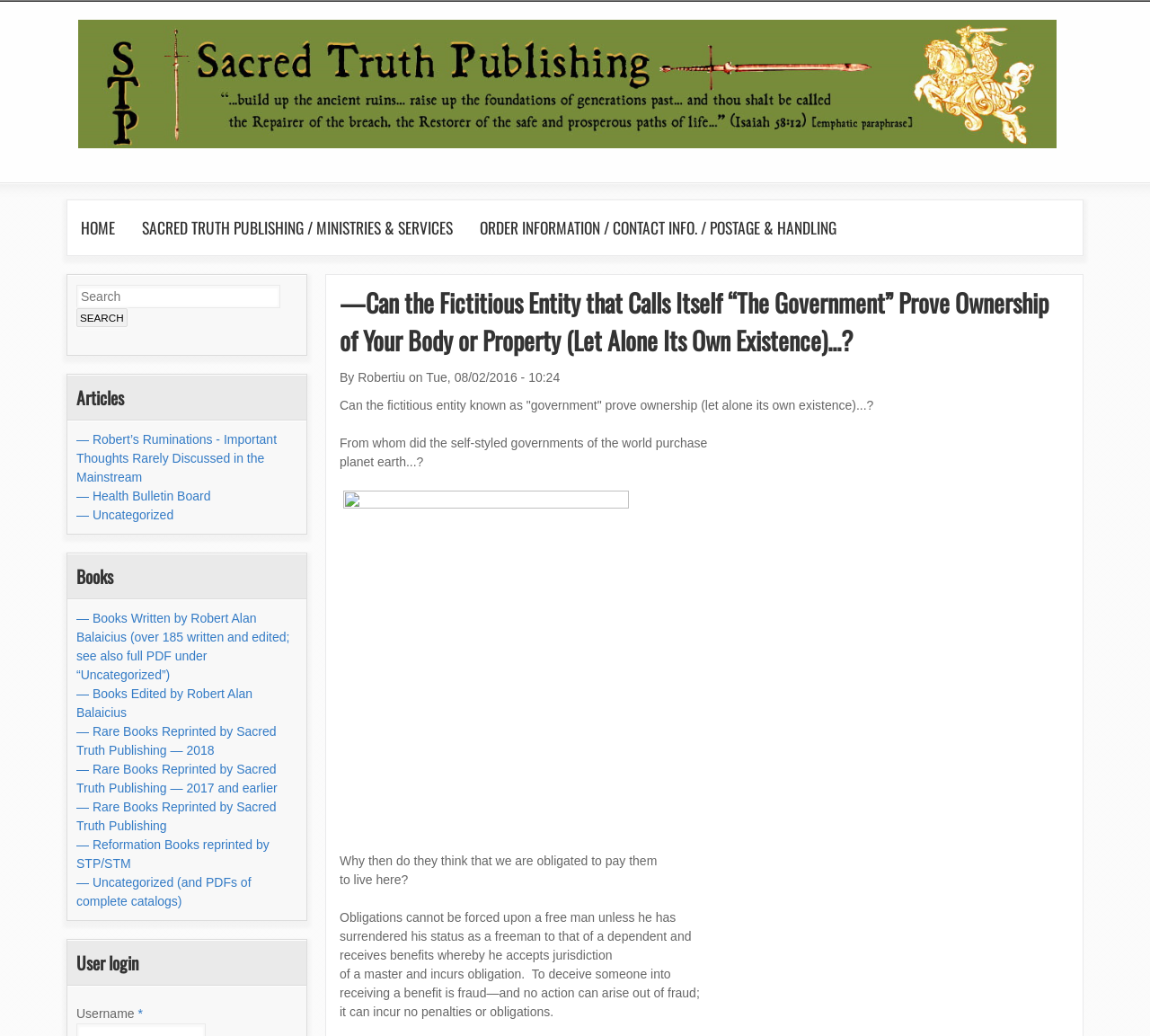Explain the webpage in detail.

This webpage is from Sacred Truth Ministries, and its main content is an article titled "—Can the Fictitious Entity that Calls Itself “The Government” Prove Ownership of Your Body or Property (Let Alone Its Own Existence)...?" The article is written by Robertiu and was published on August 2, 2016.

At the top of the page, there is a link to skip to the main content, followed by the ministry's logo and name. Below that, there is a main menu with links to the home page, publishing and ministries, and order information.

The article itself is divided into several paragraphs, with a brief introduction followed by a series of questions and statements about the concept of government and its relationship to individuals. The text is interspersed with a single image.

On the left side of the page, there is a search form with a search box and a search button. Below that, there are headings for "Articles", "Books", and "User login", each with a list of links to related content. The "Articles" section has links to three categories, while the "Books" section has links to several categories of books written, edited, or reprinted by Robert Alan Balaicius. The "User login" section has a username field with a required indicator.

Overall, the webpage has a simple layout with a focus on the article's content, accompanied by a navigation menu and related links on the left side.